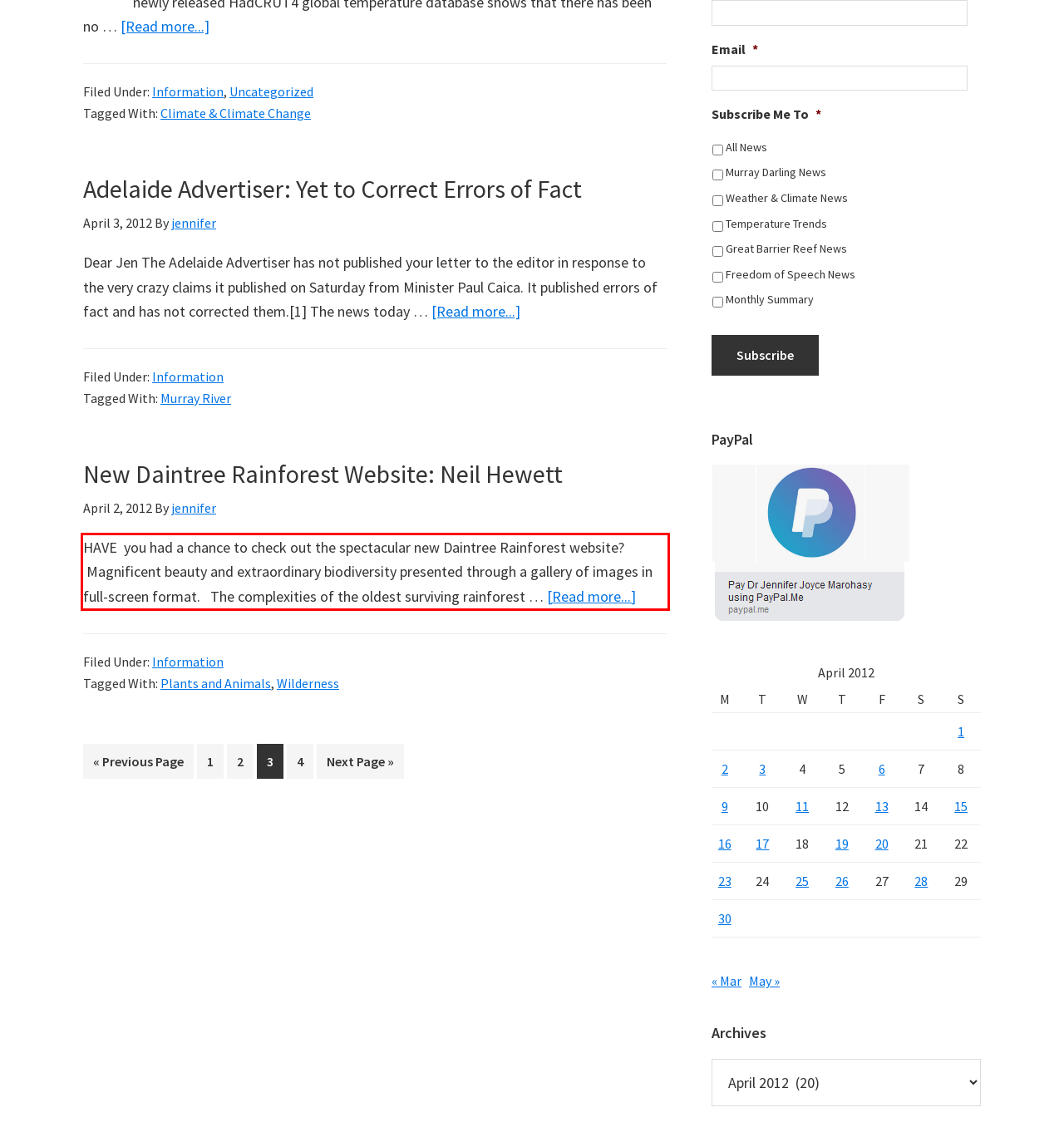Given a screenshot of a webpage with a red bounding box, extract the text content from the UI element inside the red bounding box.

HAVE you had a chance to check out the spectacular new Daintree Rainforest website? Magnificent beauty and extraordinary biodiversity presented through a gallery of images in full-screen format. The complexities of the oldest surviving rainforest … [Read more...] about New Daintree Rainforest Website: Neil Hewett